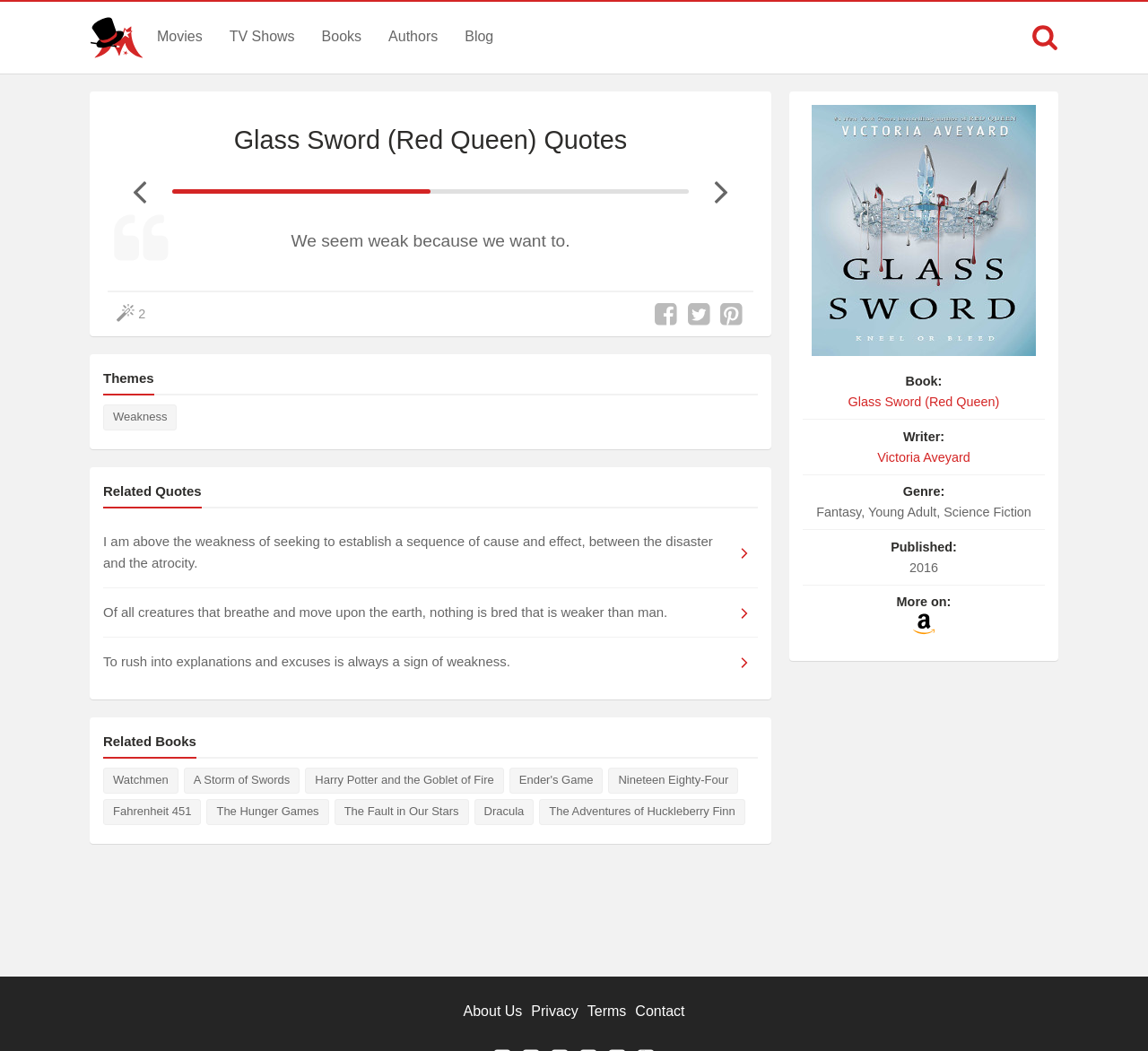What is the quote on the webpage?
Using the image, provide a detailed and thorough answer to the question.

The quote is located in the middle of the webpage, inside a box with a quote-left icon on the left side. It says 'We seem weak because we want to.'